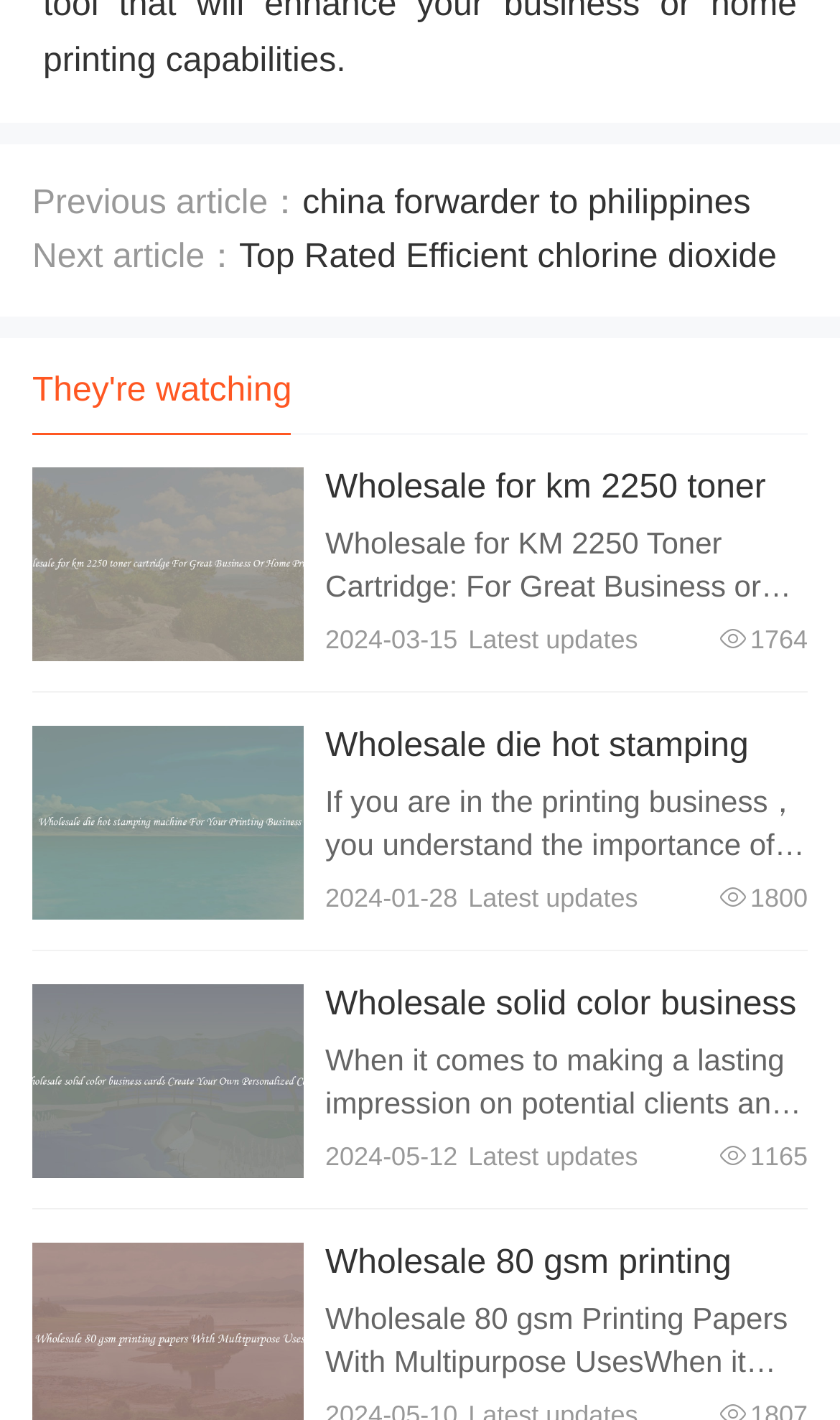Provide a short answer to the following question with just one word or phrase: What is the topic of the third article?

solid color business cards